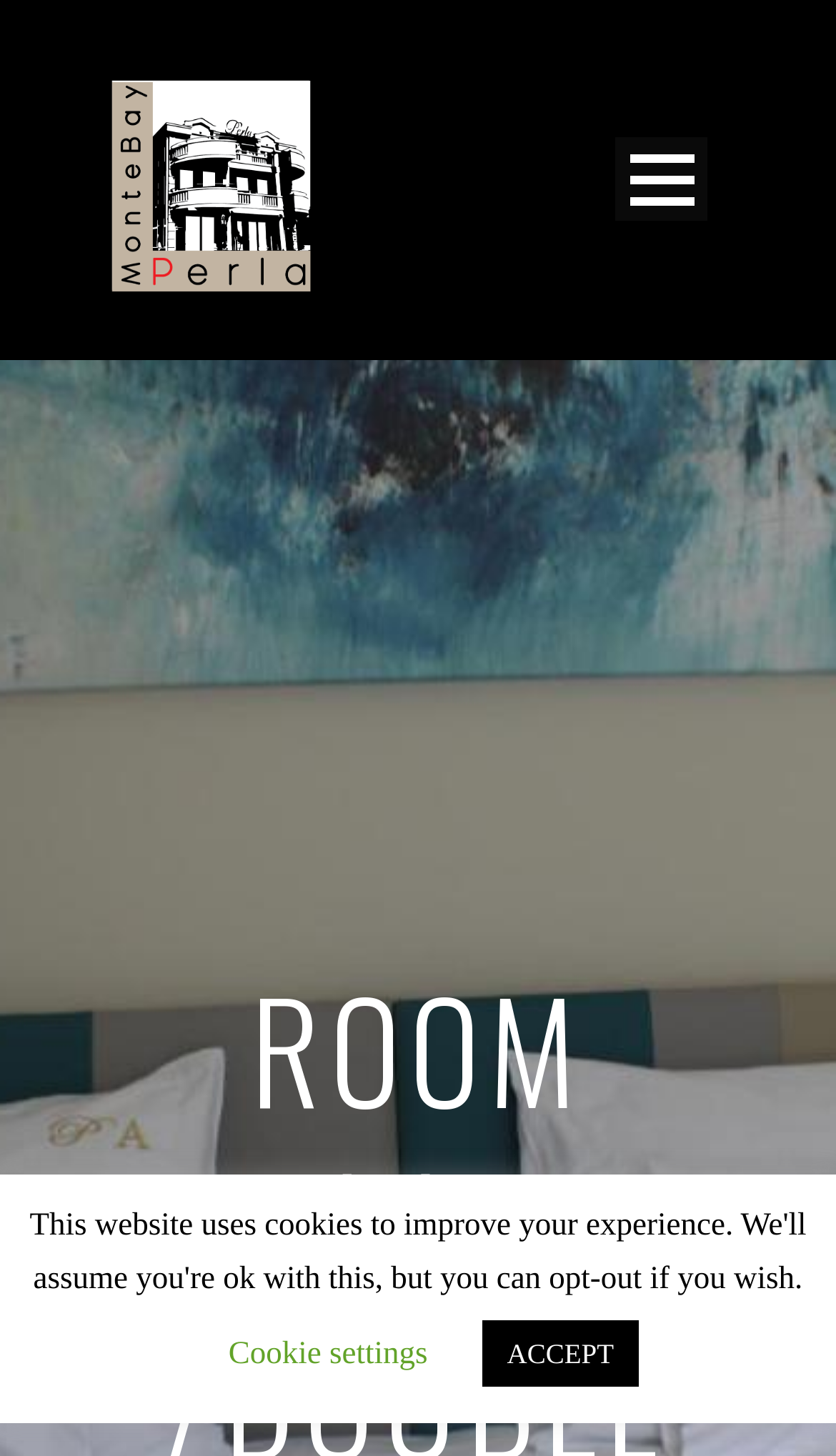Is there a button to open a menu?
Based on the image, answer the question in a detailed manner.

I found a button with the text 'Open Menu' on the top right corner of the page, which suggests that it can be used to open a menu.